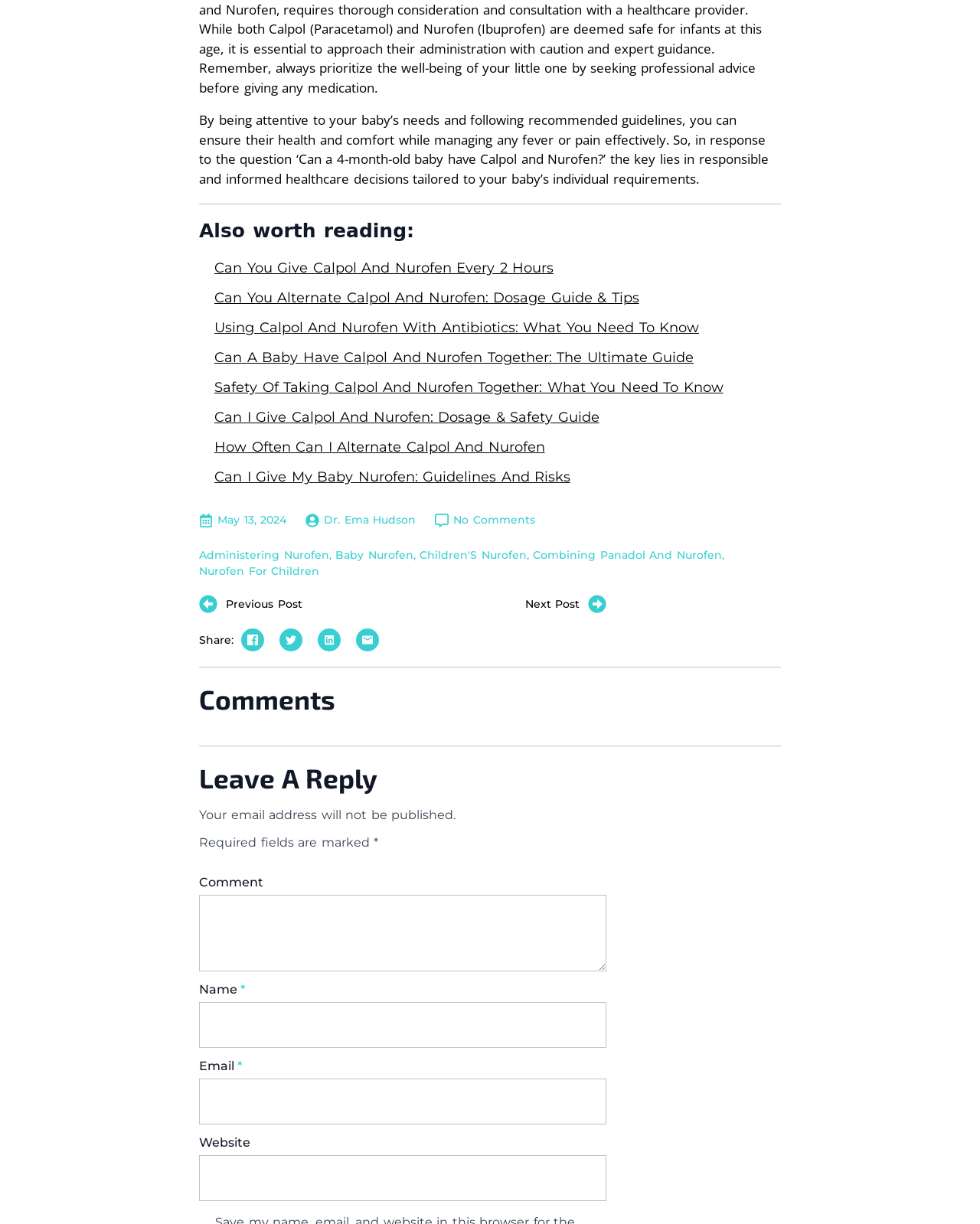What is the date of publication of the article?
Can you provide an in-depth and detailed response to the question?

The date of publication of the article is mentioned at the bottom of the page, next to the author's name. The text 'May 13, 2024' indicates the date when the article was published.